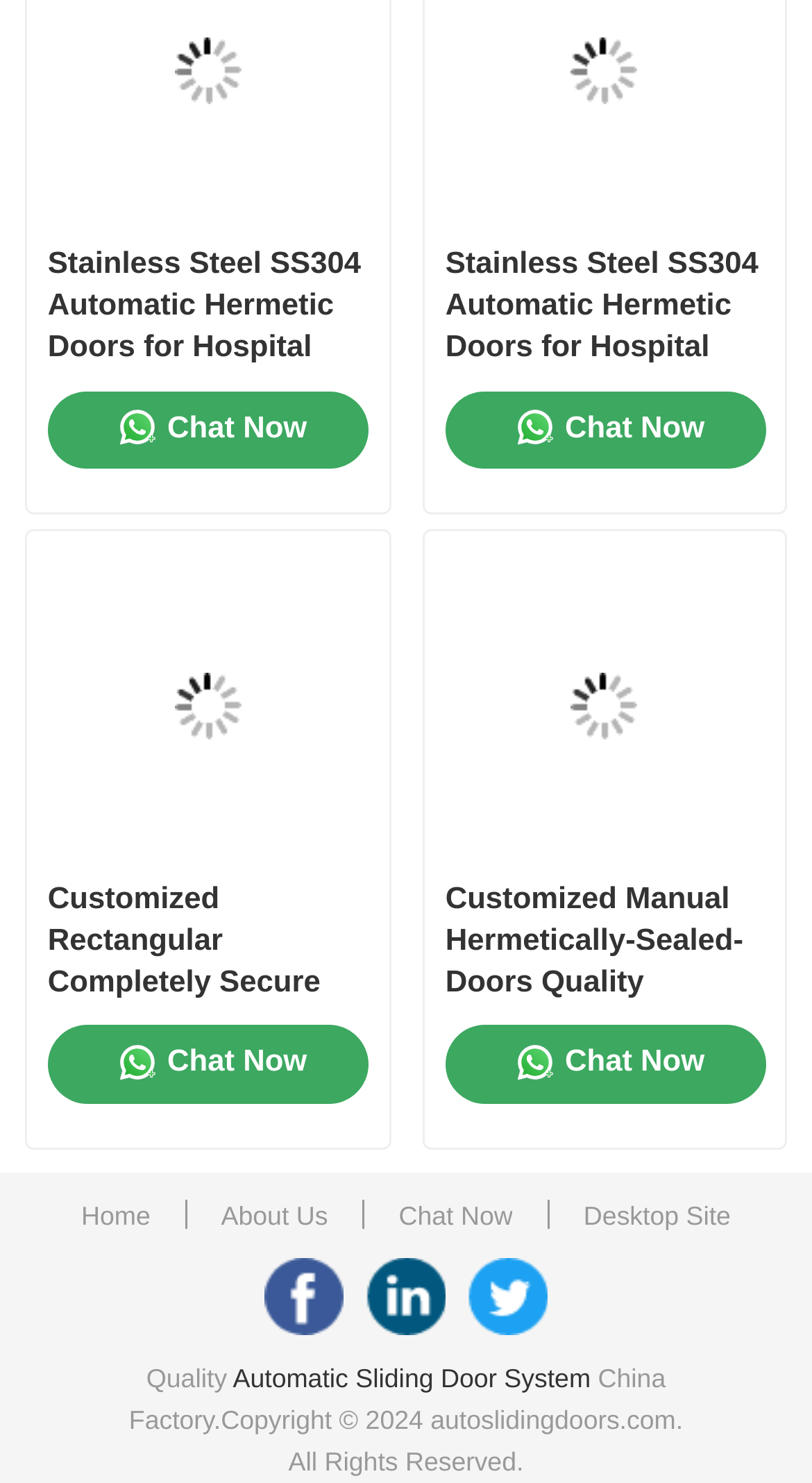Determine the bounding box coordinates of the section to be clicked to follow the instruction: "Open the 'Automatic Sliding Door System' page". The coordinates should be given as four float numbers between 0 and 1, formatted as [left, top, right, bottom].

[0.08, 0.492, 0.92, 0.569]